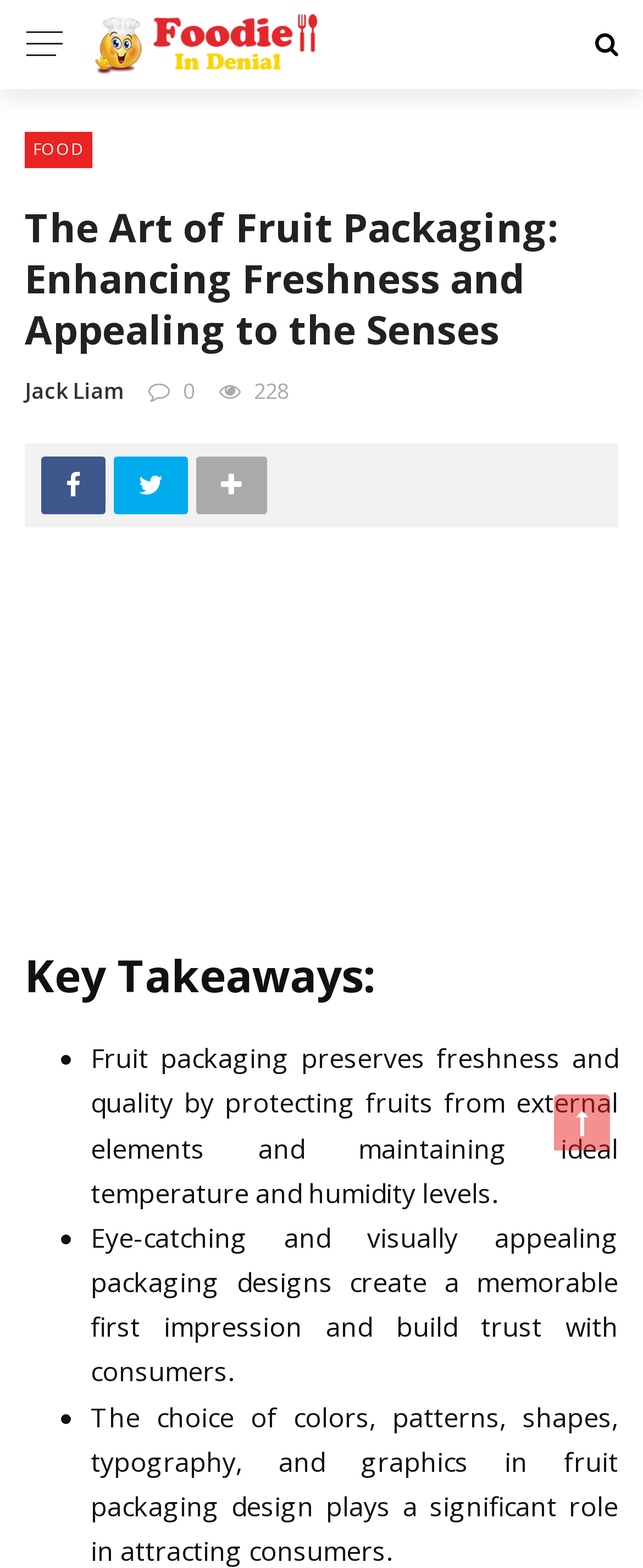Please provide a comprehensive answer to the question based on the screenshot: How many social media links are there?

I counted the number of social media links by looking at the link elements with the generic text 'Facebook' and 'Twitter' which are located below the author's name.